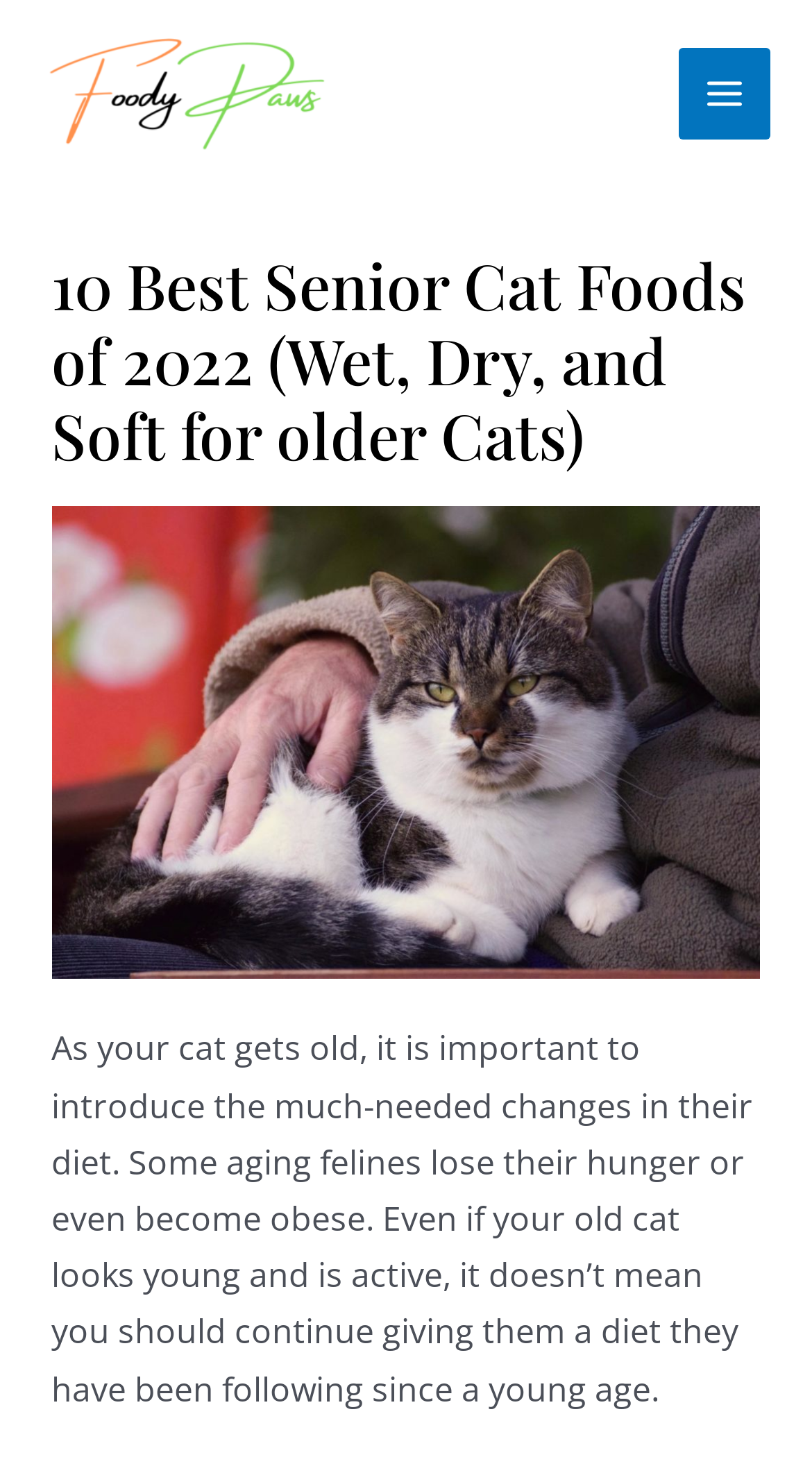Identify the bounding box coordinates for the UI element described as follows: "alt="Foody Paws"". Ensure the coordinates are four float numbers between 0 and 1, formatted as [left, top, right, bottom].

[0.051, 0.045, 0.41, 0.077]